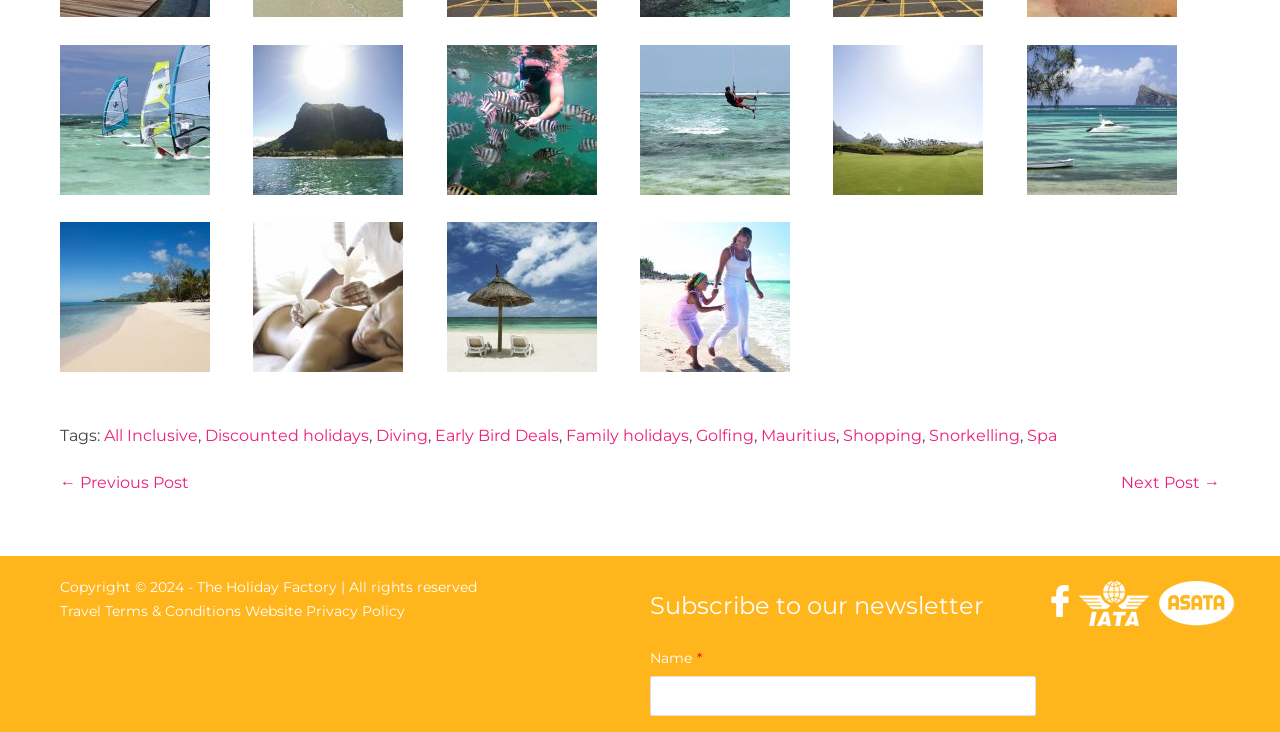Please identify the bounding box coordinates of where to click in order to follow the instruction: "Click the 'TECHNOLOGY' link".

None